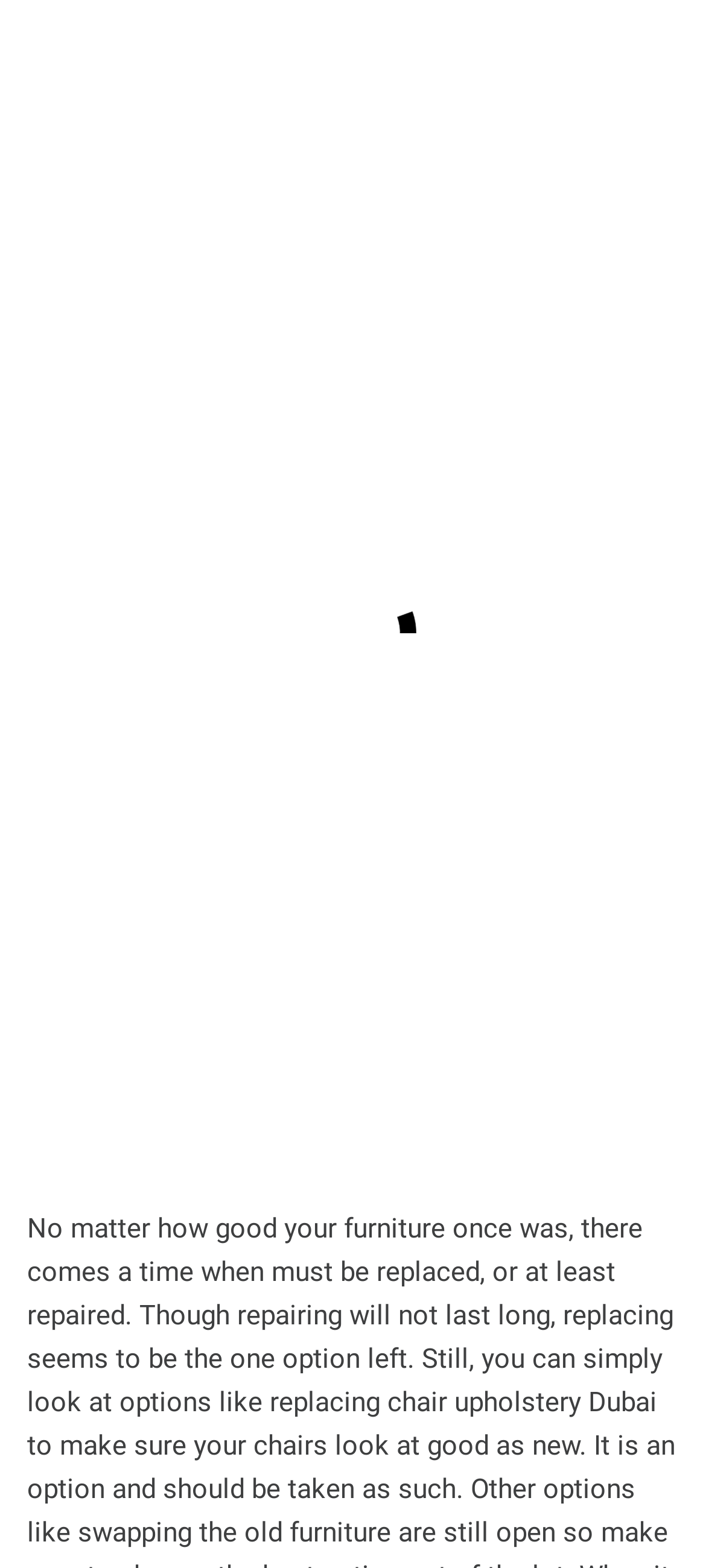What is the category of the current article?
Based on the screenshot, provide your answer in one word or phrase.

GENERAL